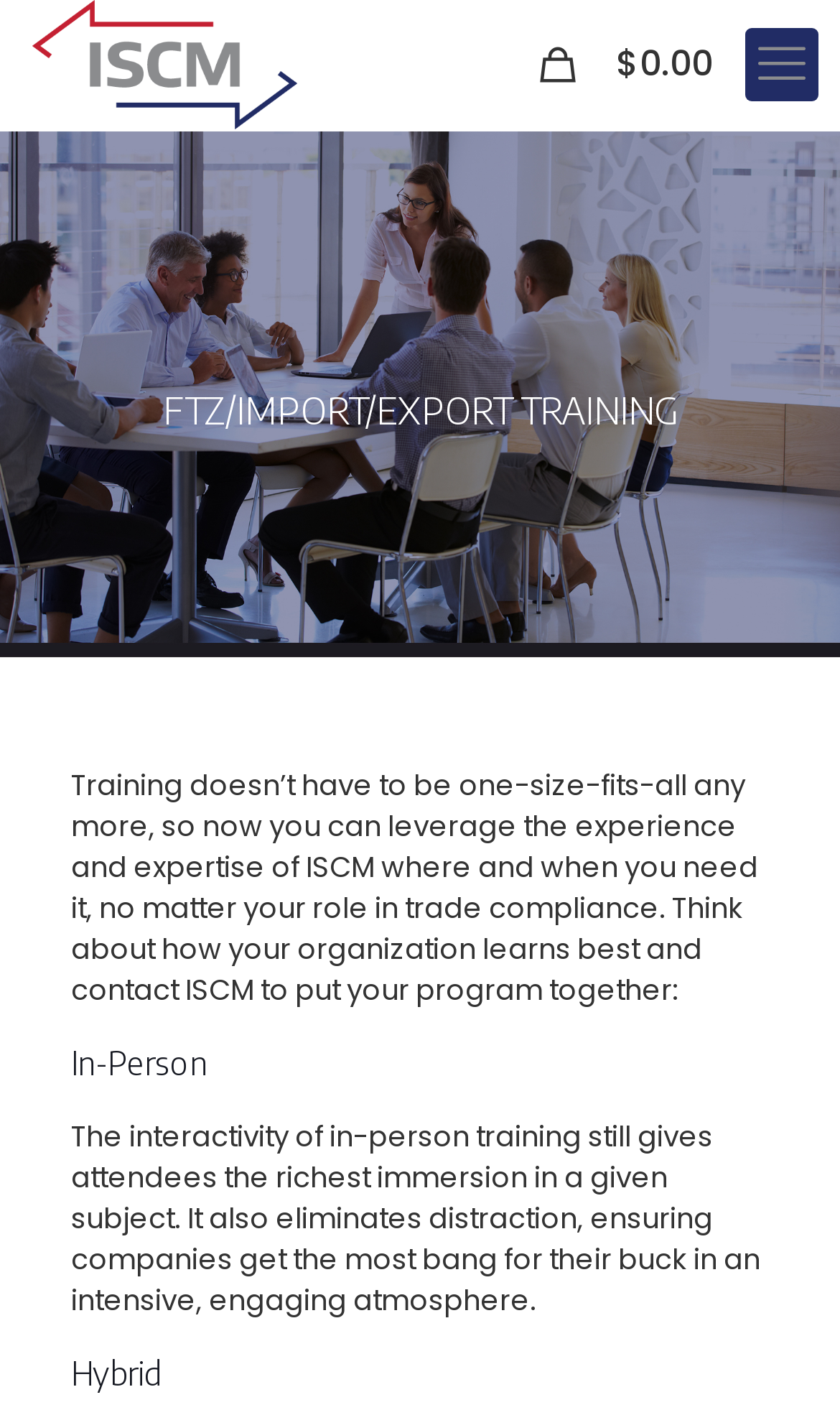Give a detailed account of the webpage's layout and content.

The webpage is about FTZ Expertise, specifically focusing on FTZ/Import/Export Training. At the top-left corner, there is a link to an international supply chain management company, accompanied by an image with the same description. 

On the top-right side, there are two links: one for a mobile menu and another for a cart icon with a price of $0.00, which is also represented by an image. 

Below these top elements, the main content begins with a prominent heading "FTZ/IMPORT/EXPORT TRAINING" in the center of the page. 

Underneath this heading, there is a paragraph of text describing the flexibility of training programs offered by ISCM, highlighting the ability to customize training to fit individual organizations' needs. 

Further down, there are three sections, each with its own heading: "In-Person", "Hybrid", and another section without a heading (likely "Online" or "Virtual" based on the context). The "In-Person" section describes the benefits of in-person training, such as eliminating distractions and providing an immersive experience. The "Hybrid" section does not have a corresponding text description.